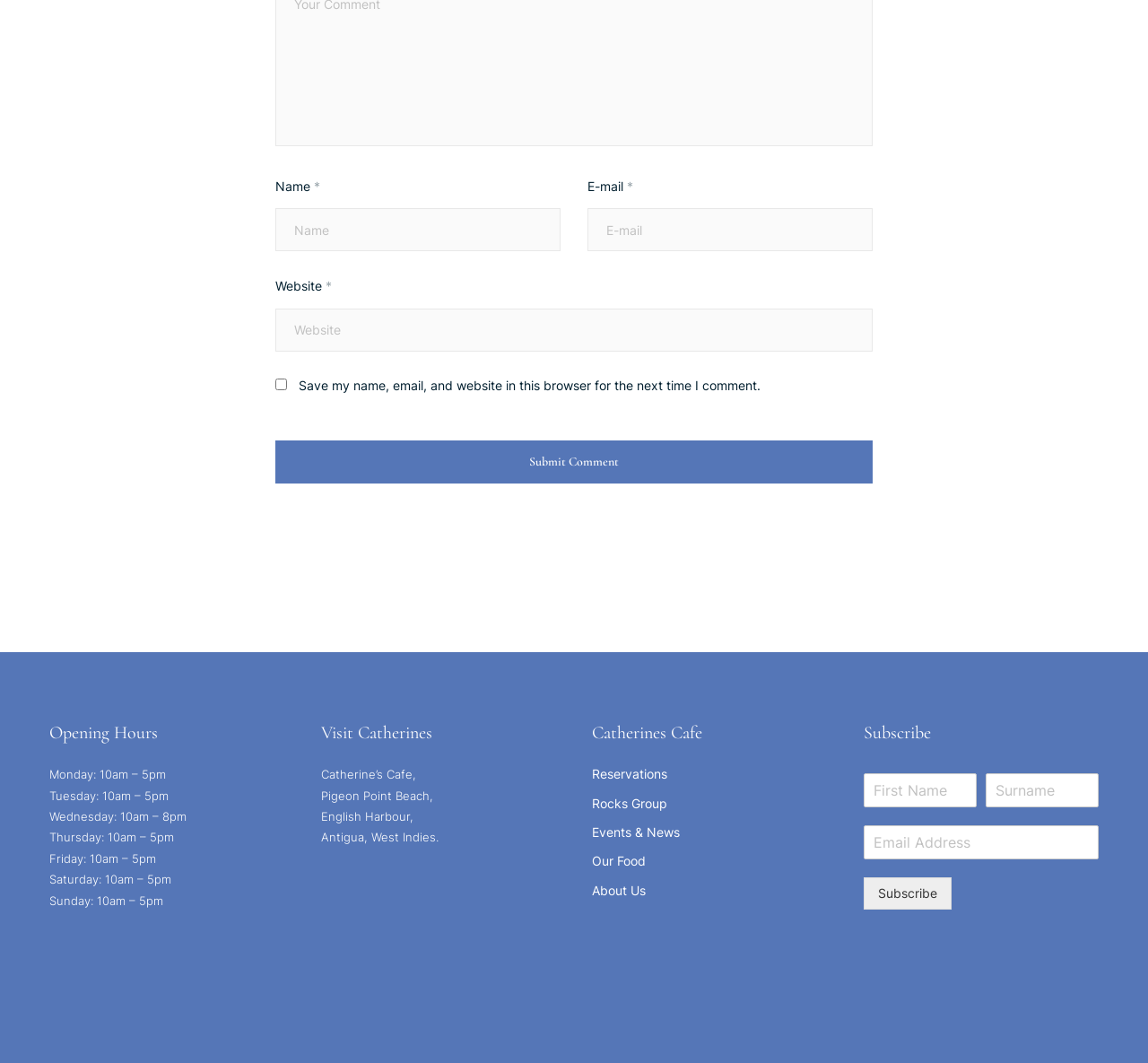What information is required to subscribe?
Answer the question using a single word or phrase, according to the image.

Name and Email